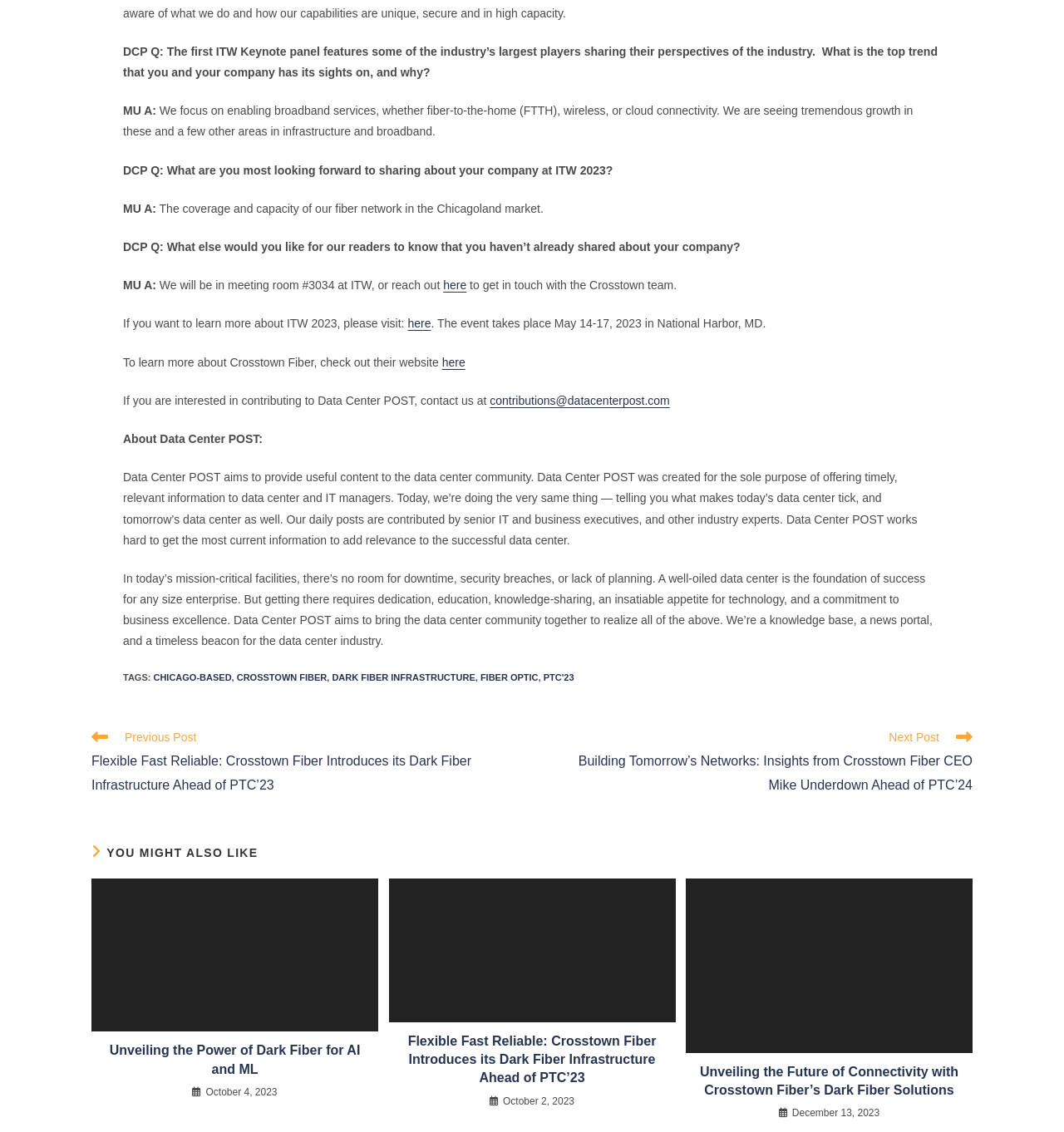Point out the bounding box coordinates of the section to click in order to follow this instruction: "Contact Data Center POST for contributions".

[0.46, 0.348, 0.63, 0.36]